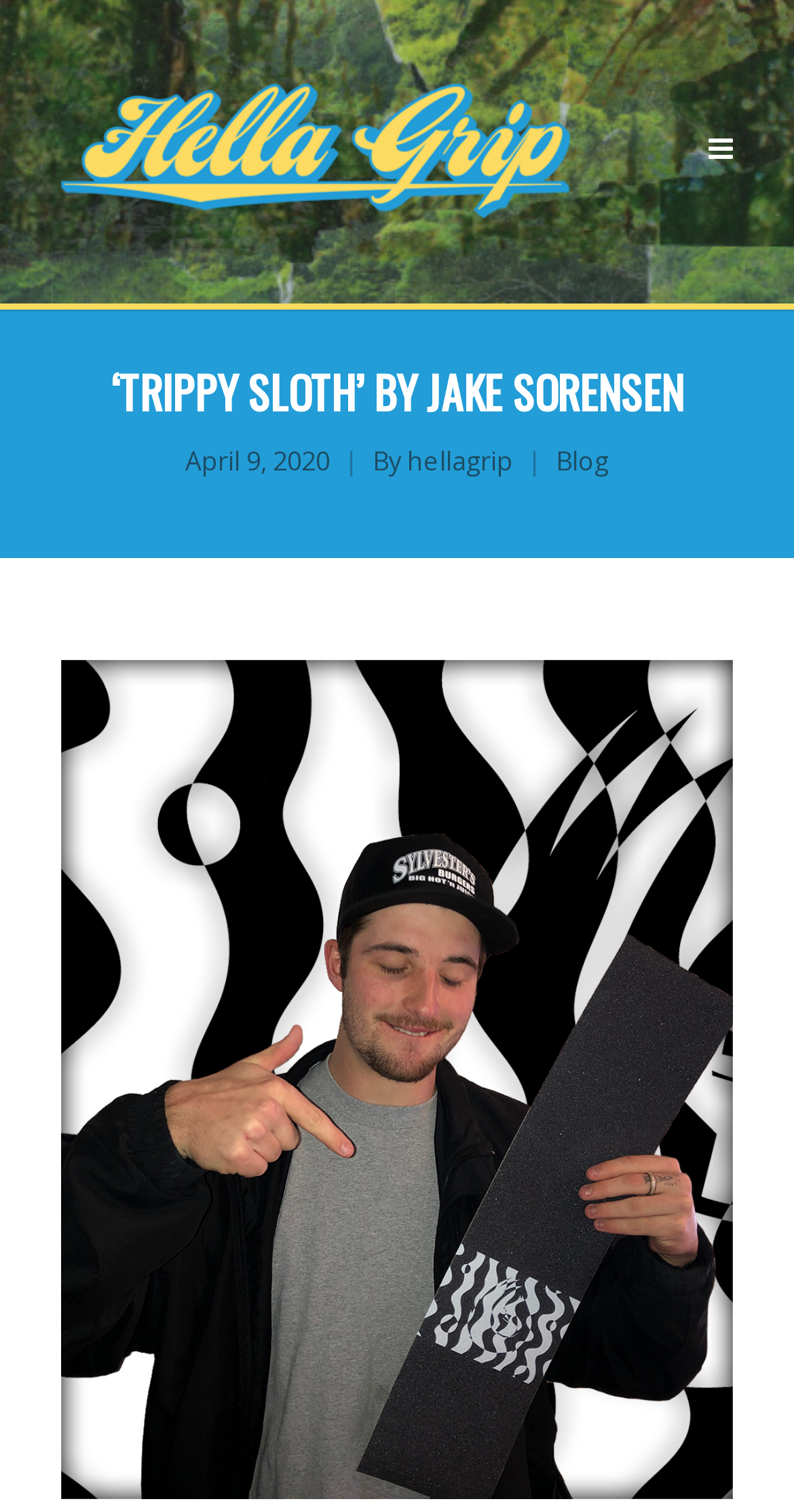Bounding box coordinates should be in the format (top-left x, top-left y, bottom-right x, bottom-right y) and all values should be floating point numbers between 0 and 1. Determine the bounding box coordinate for the UI element described as: alt="Hella Grip"

[0.077, 0.056, 0.718, 0.144]